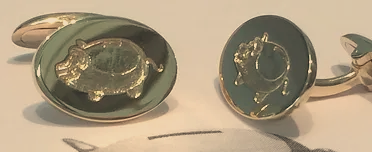What is the color of the cufflinks?
We need a detailed and meticulous answer to the question.

The caption describes the cufflinks as having a polished metallic finish that reflects a sophisticated golden hue, indicating that the dominant color of the cufflinks is golden.